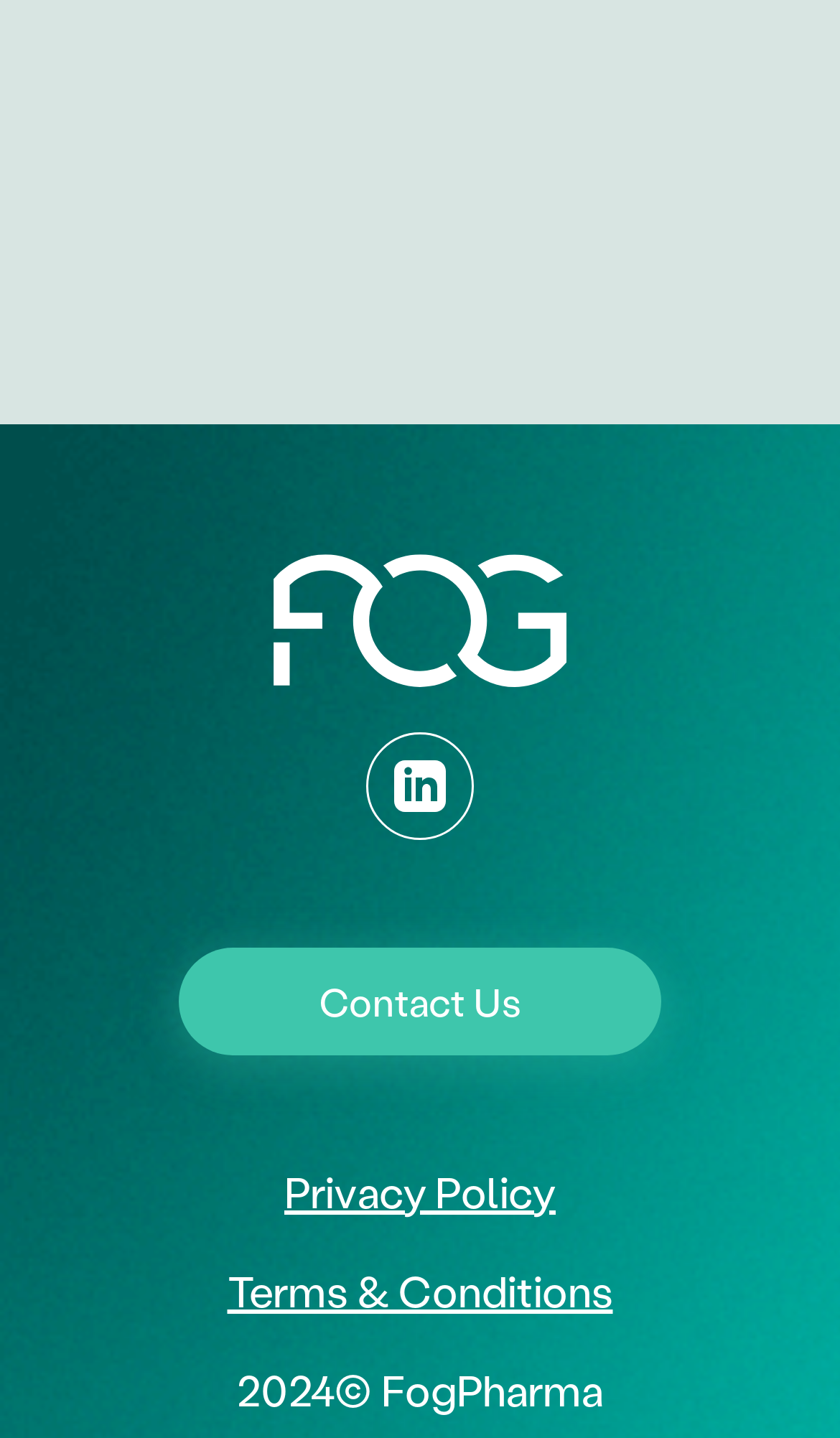For the given element description Terms & Conditions, determine the bounding box coordinates of the UI element. The coordinates should follow the format (top-left x, top-left y, bottom-right x, bottom-right y) and be within the range of 0 to 1.

[0.271, 0.877, 0.729, 0.916]